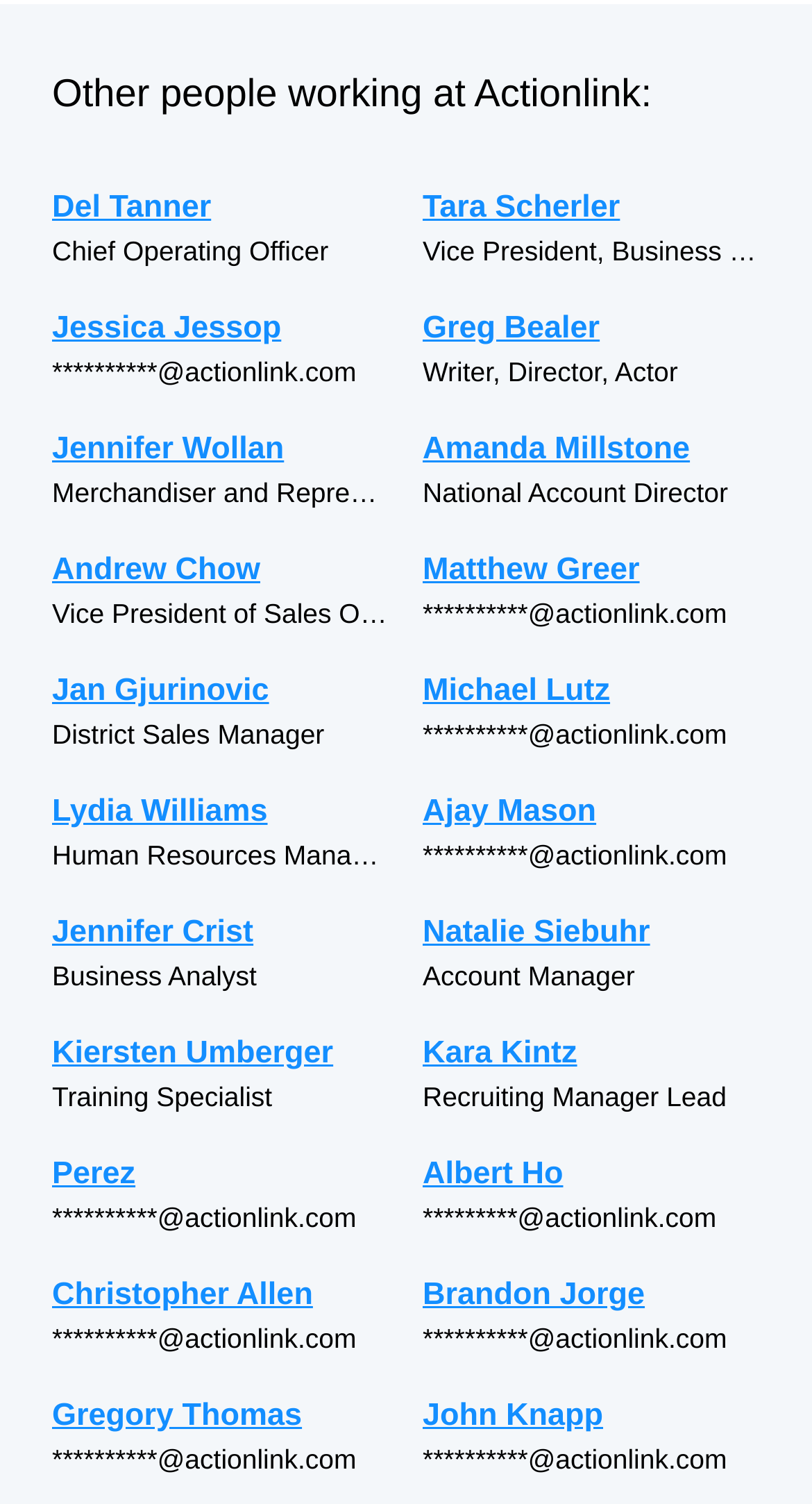Is this a company's employee directory?
Using the visual information from the image, give a one-word or short-phrase answer.

Yes